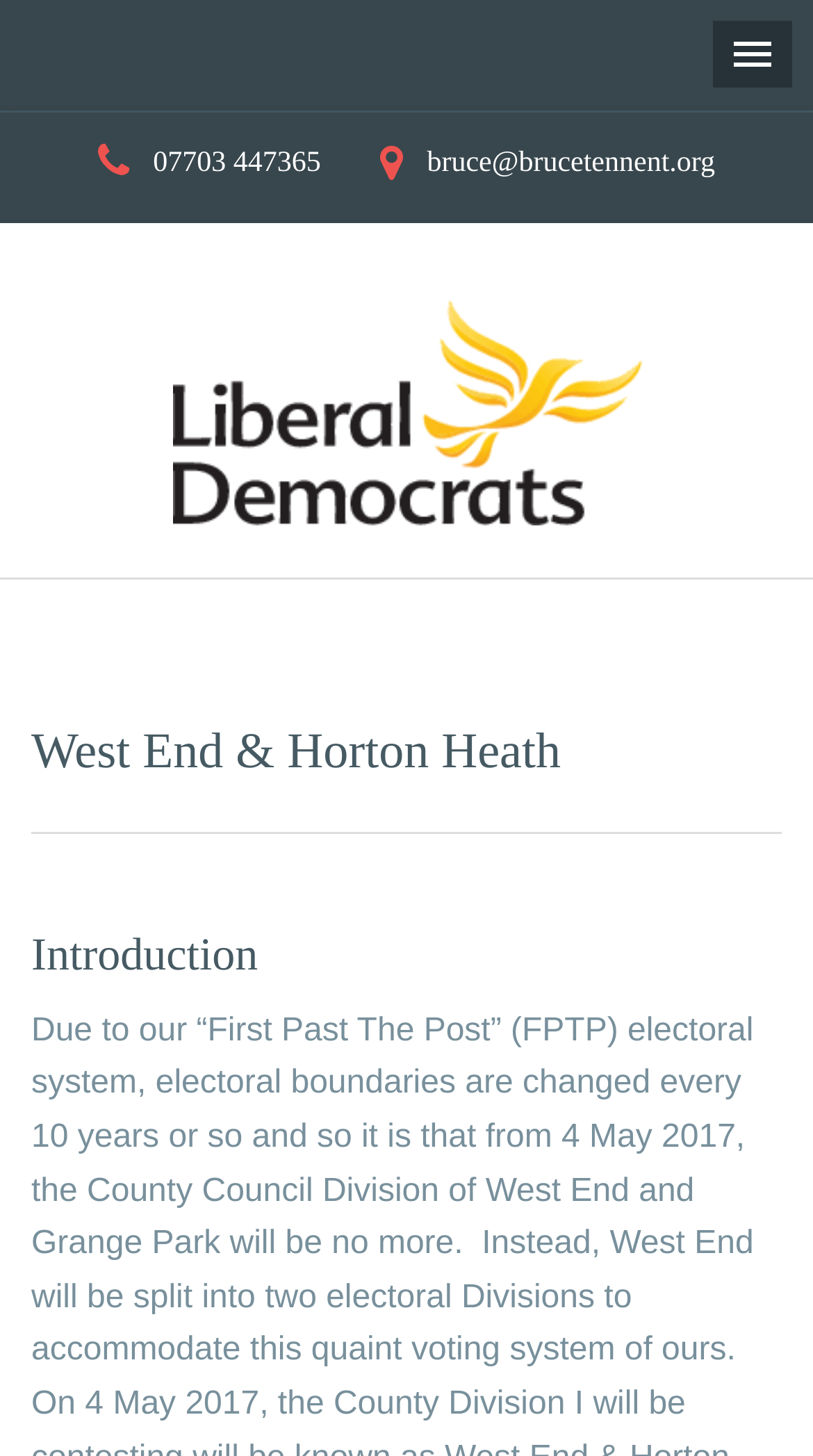What is the councillor's email address?
Please use the visual content to give a single word or phrase answer.

bruce@brucetennent.org